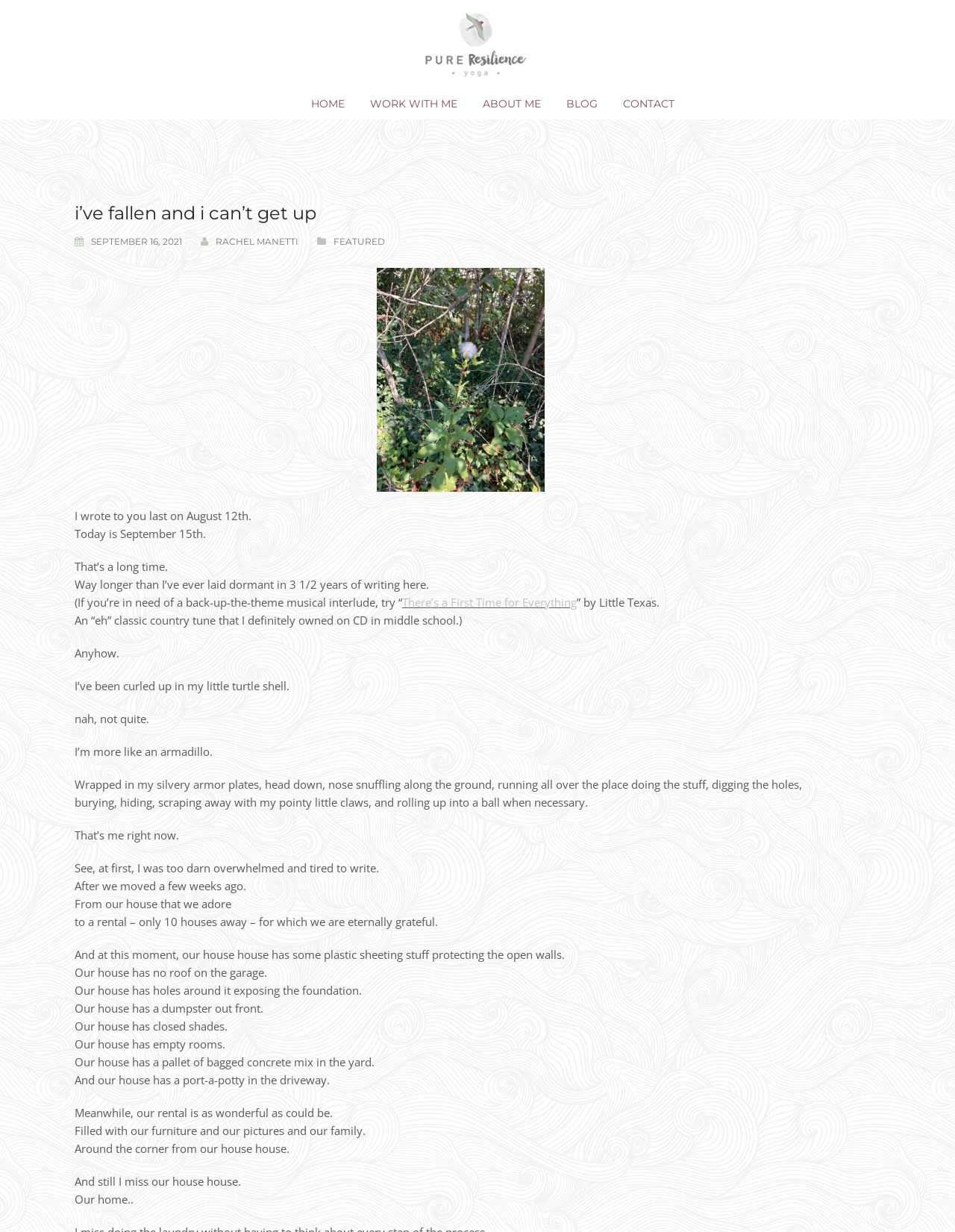Carefully examine the image and provide an in-depth answer to the question: What is the author of the latest article?

The author of the latest article can be found in the header section of the webpage, where it says 'RACHEL MANETTI' in a link element.